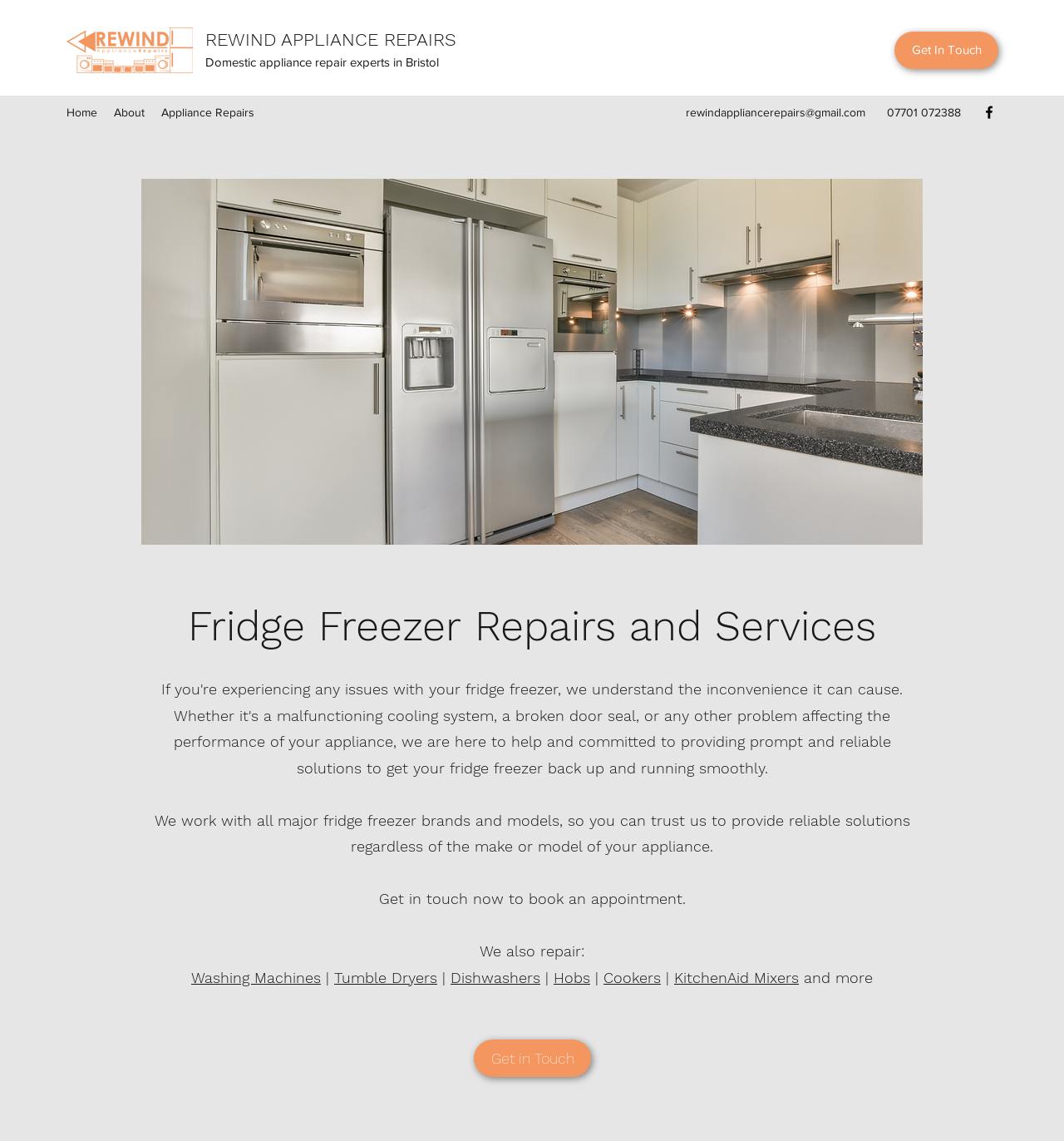Pinpoint the bounding box coordinates of the clickable area needed to execute the instruction: "Click the Rewind logo". The coordinates should be specified as four float numbers between 0 and 1, i.e., [left, top, right, bottom].

[0.062, 0.024, 0.181, 0.064]